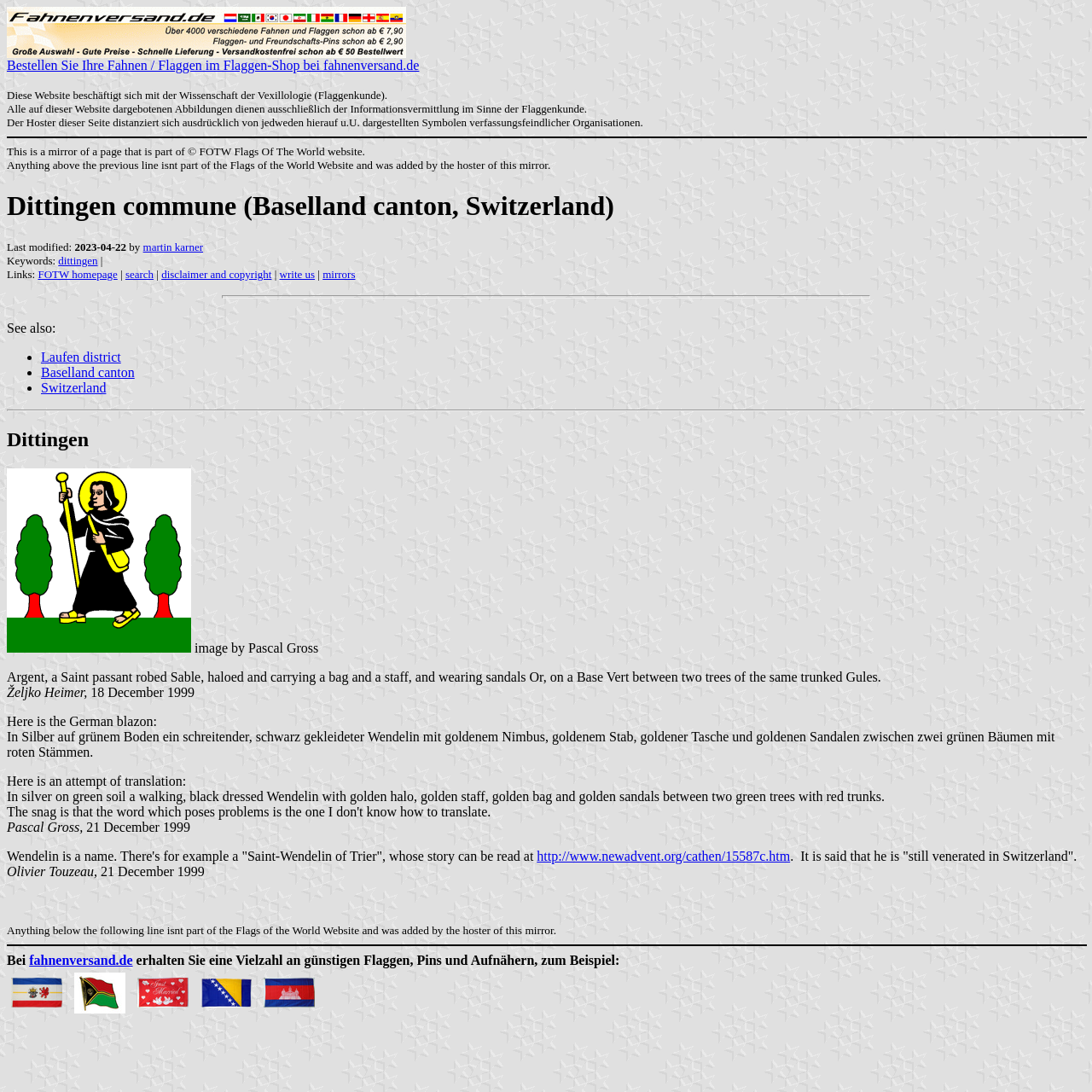Please provide the bounding box coordinates for the element that needs to be clicked to perform the instruction: "Search for dittingen". The coordinates must consist of four float numbers between 0 and 1, formatted as [left, top, right, bottom].

[0.053, 0.233, 0.089, 0.244]